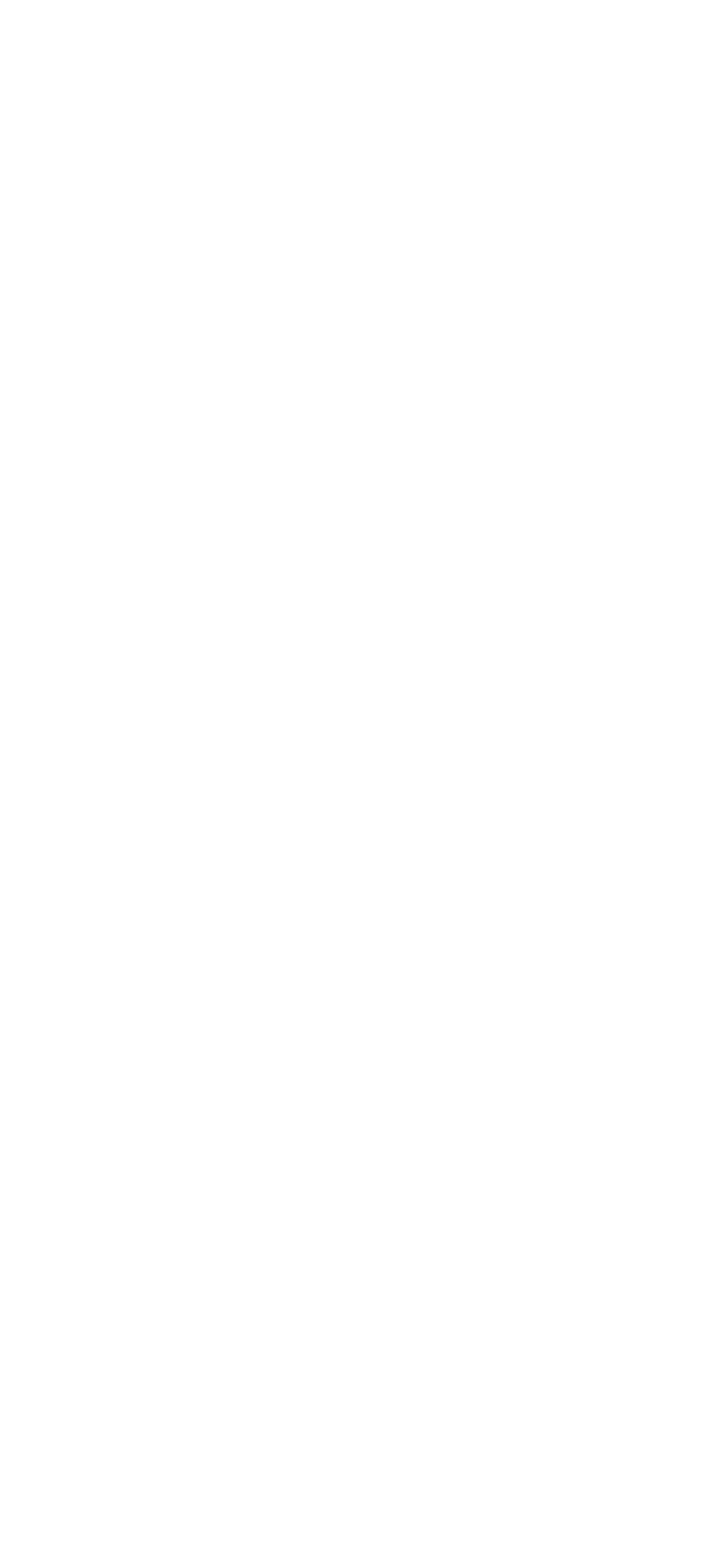Determine the bounding box of the UI component based on this description: "name="father_email" placeholder="Email Address"". The bounding box coordinates should be four float values between 0 and 1, i.e., [left, top, right, bottom].

[0.123, 0.543, 0.877, 0.59]